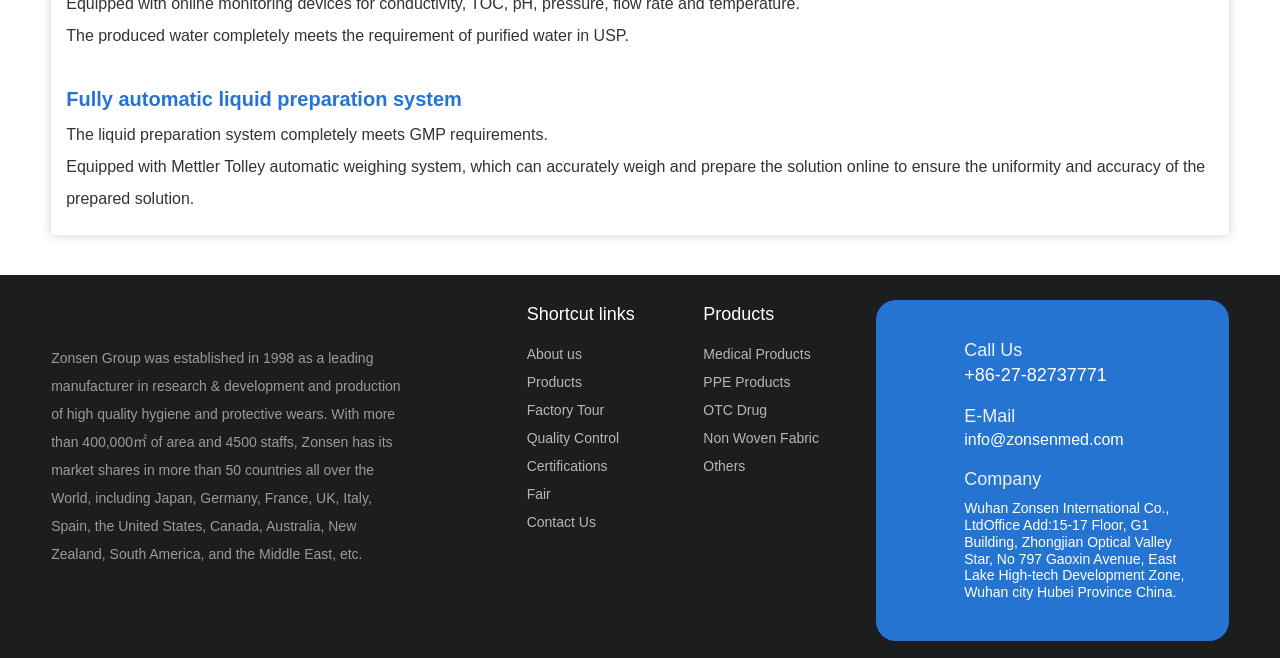Determine the bounding box coordinates for the region that must be clicked to execute the following instruction: "Click Contact Us".

[0.411, 0.782, 0.466, 0.806]